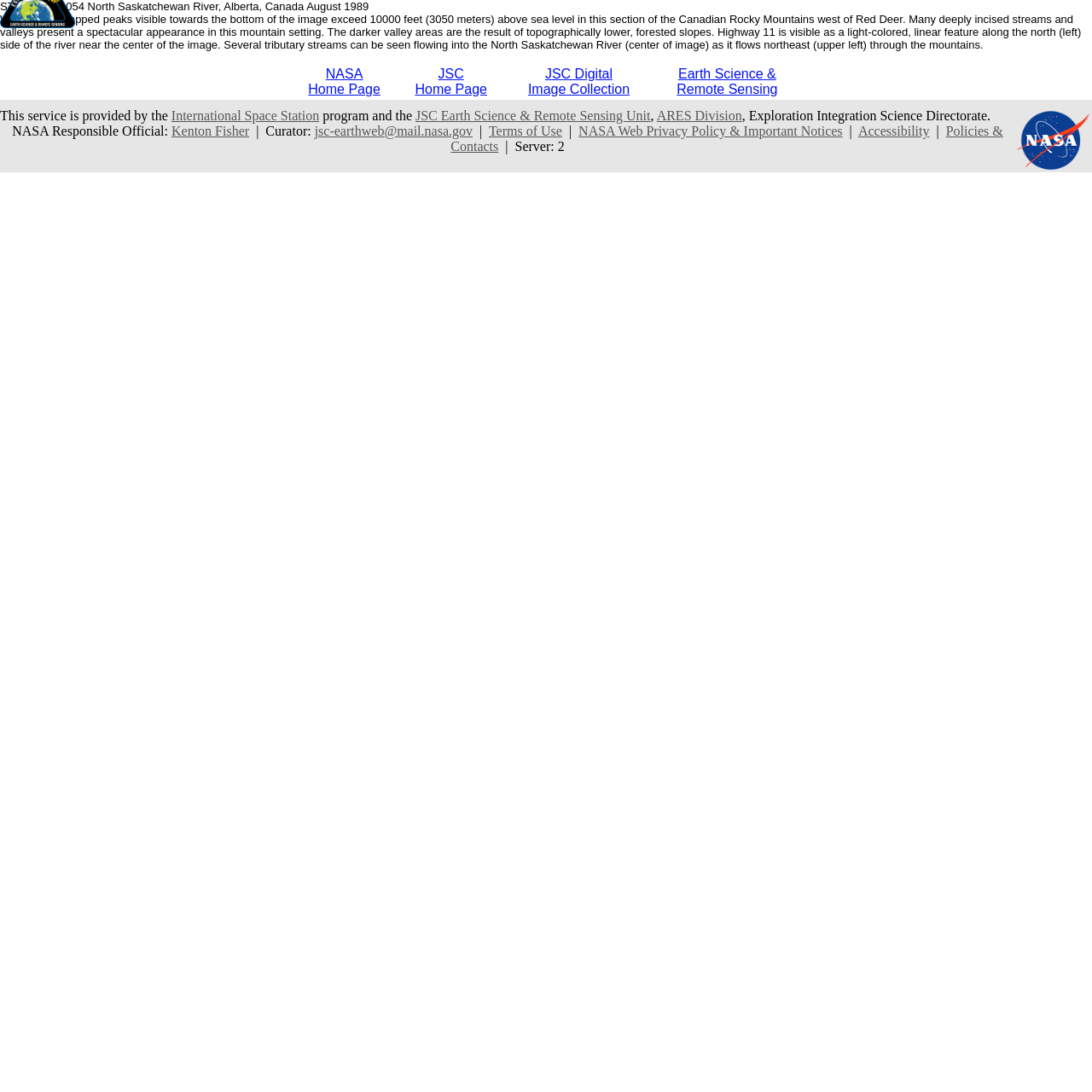What is the name of the NASA official responsible for this webpage?
From the image, provide a succinct answer in one word or a short phrase.

Kenton Fisher